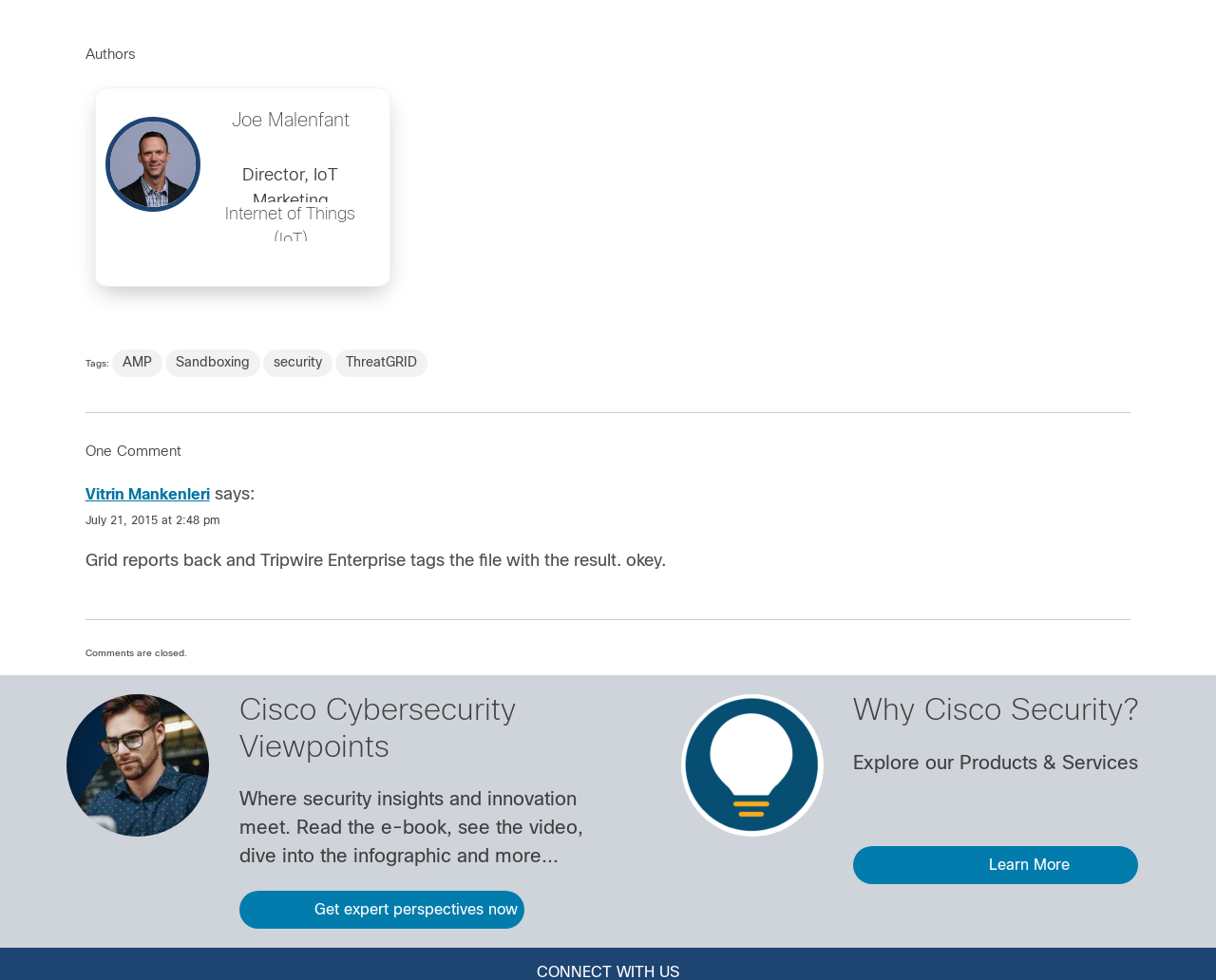Locate the bounding box coordinates of the clickable element to fulfill the following instruction: "Read the article". Provide the coordinates as four float numbers between 0 and 1 in the format [left, top, right, bottom].

[0.07, 0.484, 0.93, 0.633]